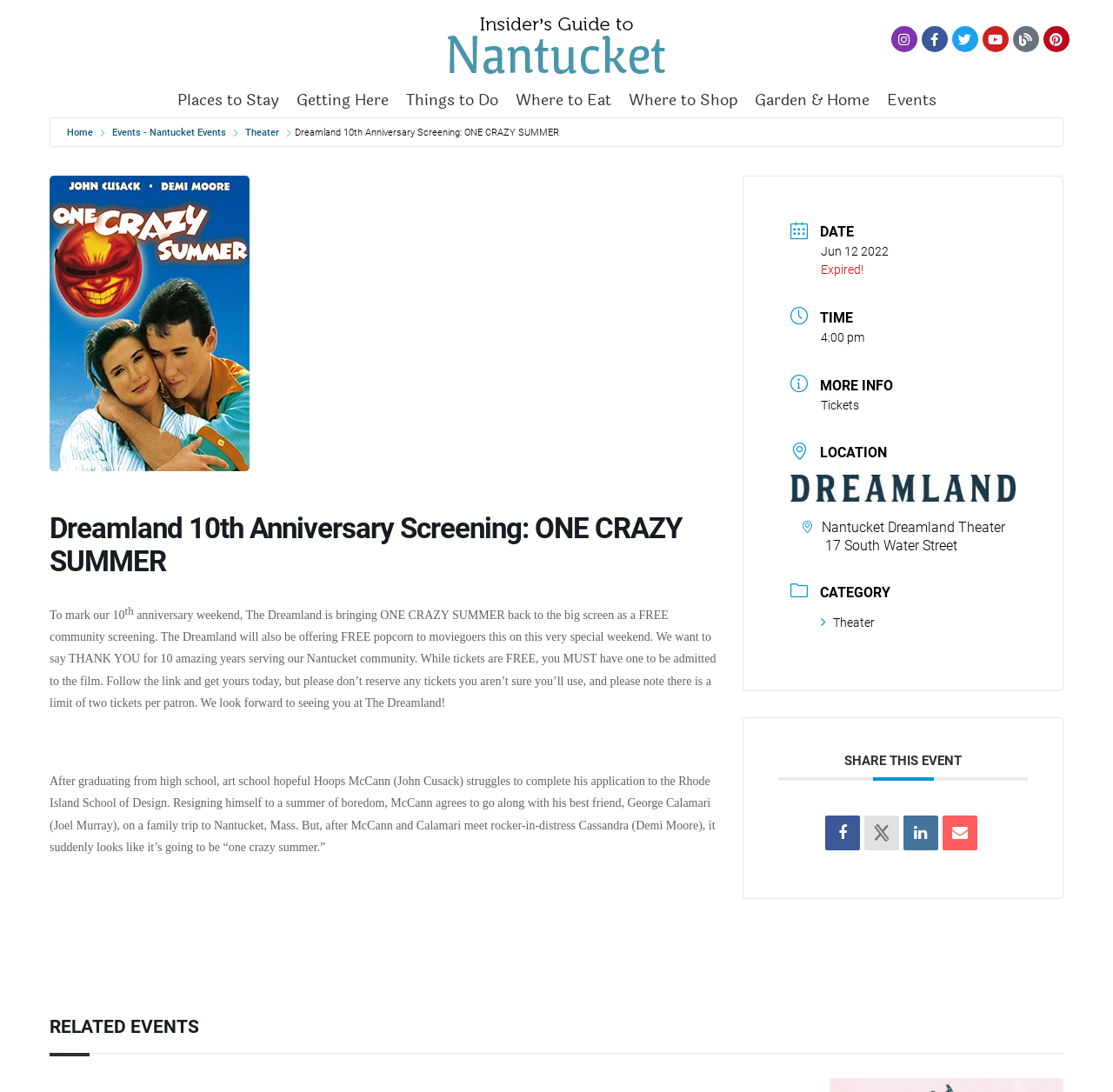Give a full account of the webpage's elements and their arrangement.

The webpage is about the 10th anniversary of The Dreamland, a theater in Nantucket, which is celebrating with a free community screening of the movie "ONE CRAZY SUMMER". The top section of the page features social media links, including Instagram, Facebook, Twitter, YouTube, Blog, and Pinterest, aligned horizontally across the top right corner.

Below the social media links, there are several navigation links, including "Places to Stay", "Getting Here", "Things to Do", "Where to Eat", "Where to Shop", and "Garden & Home", arranged horizontally across the top left section of the page.

The main content of the page is an article about the anniversary screening event. The title "Dreamland 10th Anniversary Screening: ONE CRAZY SUMMER" is prominently displayed in a large font, followed by a brief description of the event. The description explains that the event is a free community screening, and that The Dreamland will also be offering free popcorn to moviegoers.

Below the description, there is a summary of the movie "ONE CRAZY SUMMER", which stars John Cusack and Demi Moore. The summary is followed by event details, including the date, time, and location of the screening. The location is specified as the Nantucket Dreamland Theater, and an image of the theater is displayed.

The event details are organized into sections, including "DATE", "TIME", "MORE INFO", and "LOCATION", each with its own heading. The "MORE INFO" section includes a link to purchase tickets, and the "LOCATION" section includes the address of the theater.

At the bottom of the page, there is a section titled "SHARE THIS EVENT", which includes links to share the event on social media platforms. Below that, there is a section titled "RELATED EVENTS", which suggests other events that may be of interest to the user.